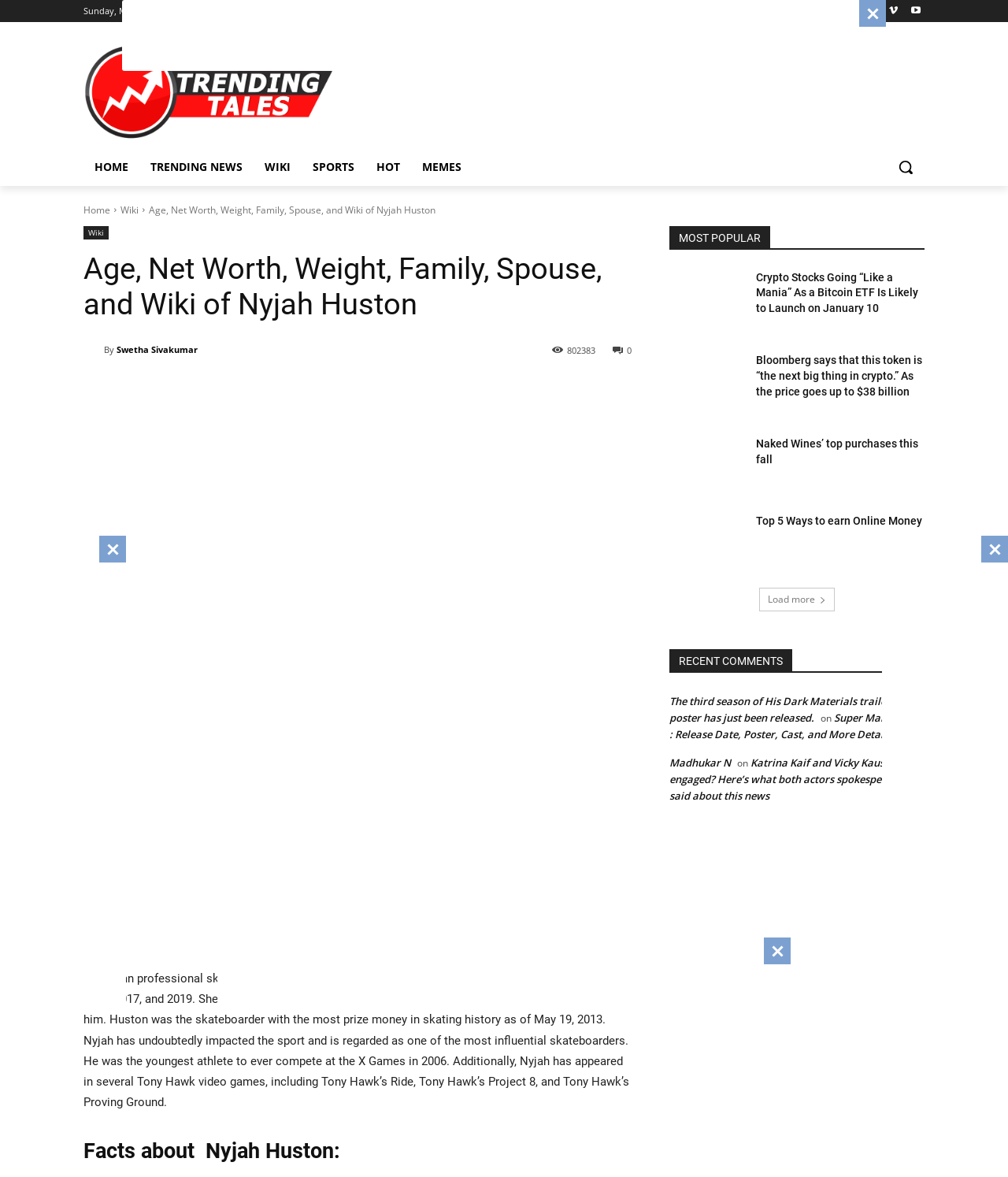Identify the bounding box coordinates of the area you need to click to perform the following instruction: "Search for something".

[0.88, 0.126, 0.917, 0.158]